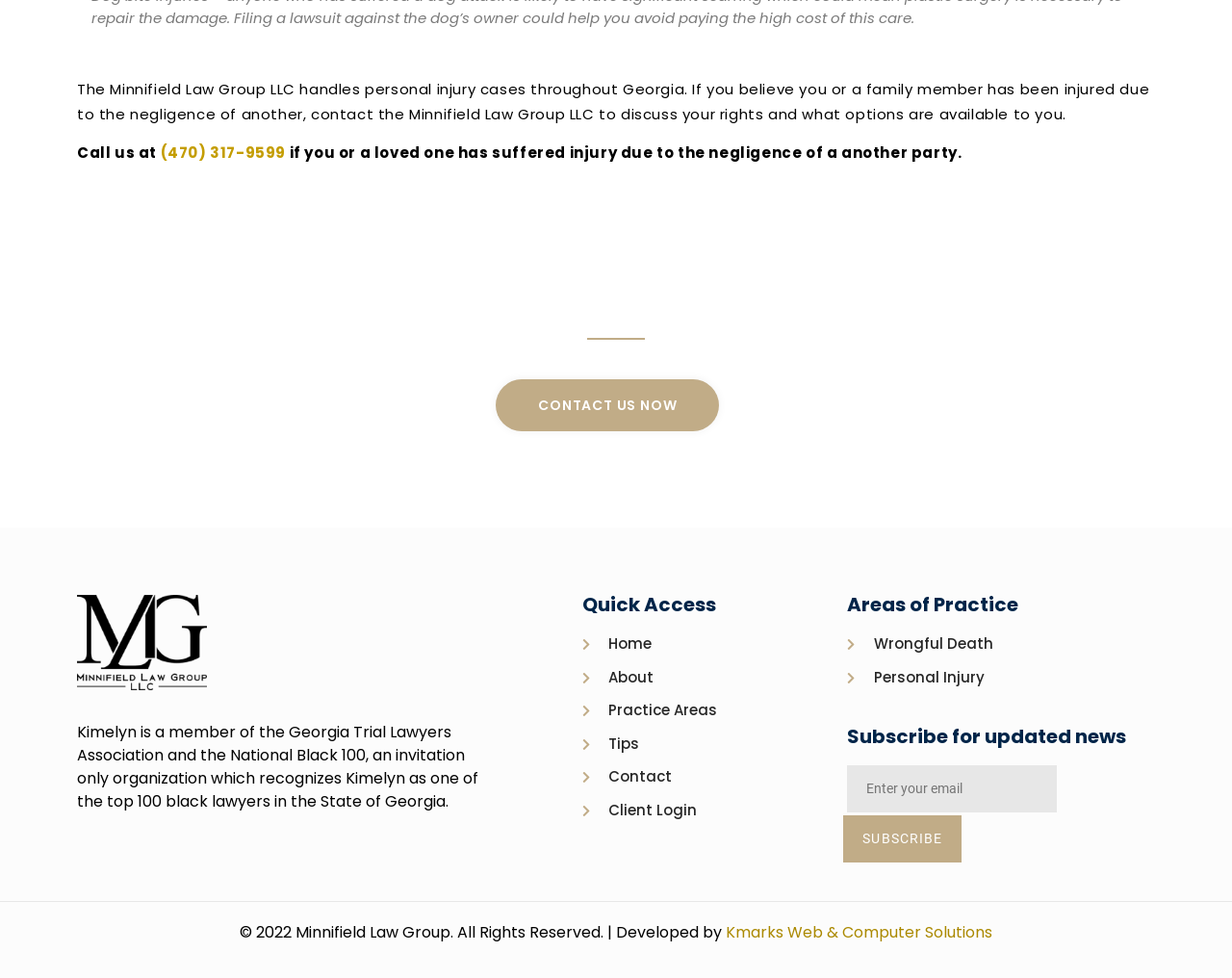Please provide the bounding box coordinates in the format (top-left x, top-left y, bottom-right x, bottom-right y). Remember, all values are floating point numbers between 0 and 1. What is the bounding box coordinate of the region described as: Kmarks Web & Computer Solutions

[0.589, 0.942, 0.805, 0.965]